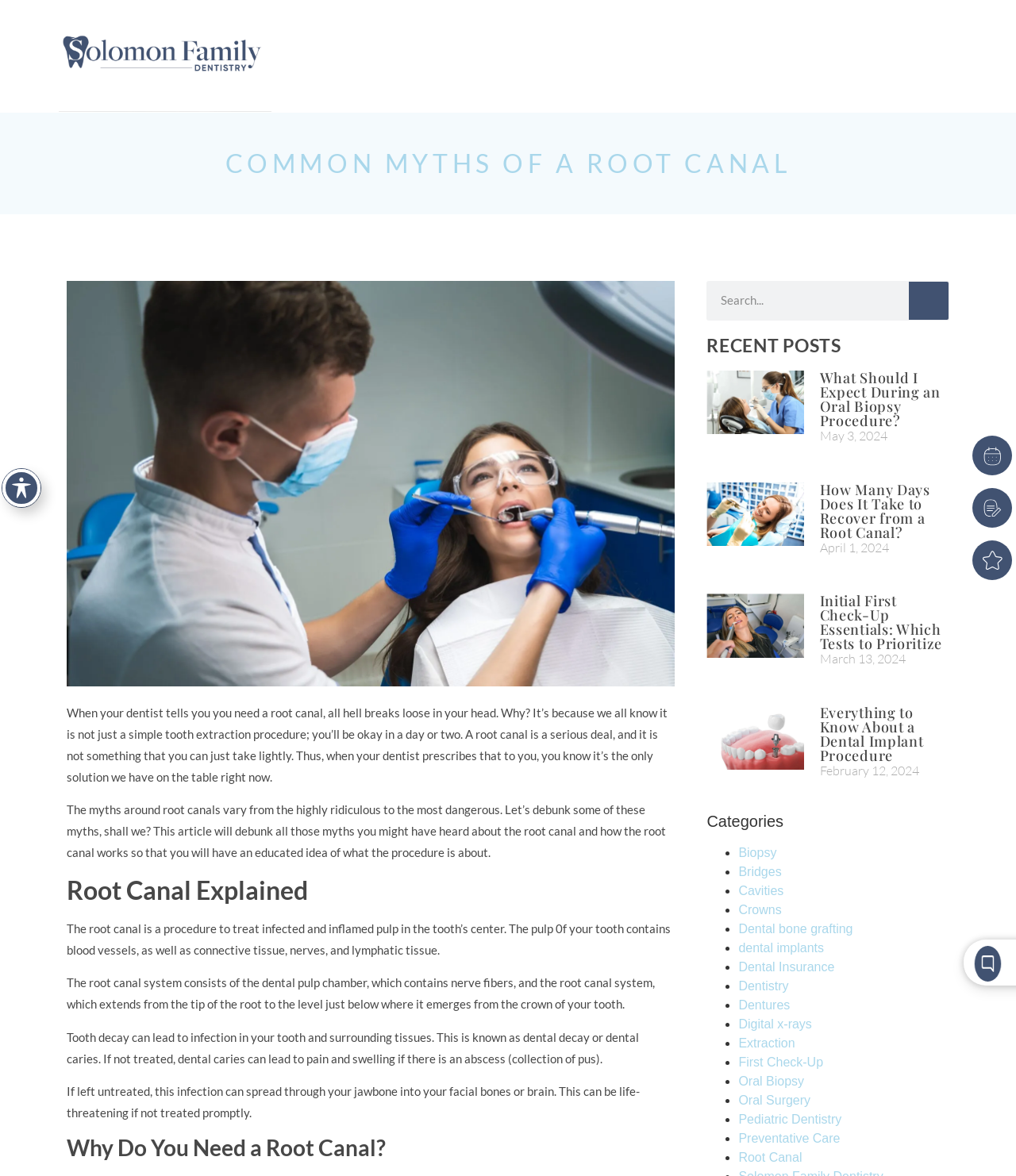What is the date of the article 'What Should I Expect During an Oral Biopsy Procedure'?
Please give a detailed answer to the question using the information shown in the image.

I found the answer by looking at the article 'What Should I Expect During an Oral Biopsy Procedure' and the date listed below it, which says 'May 3, 2024'.